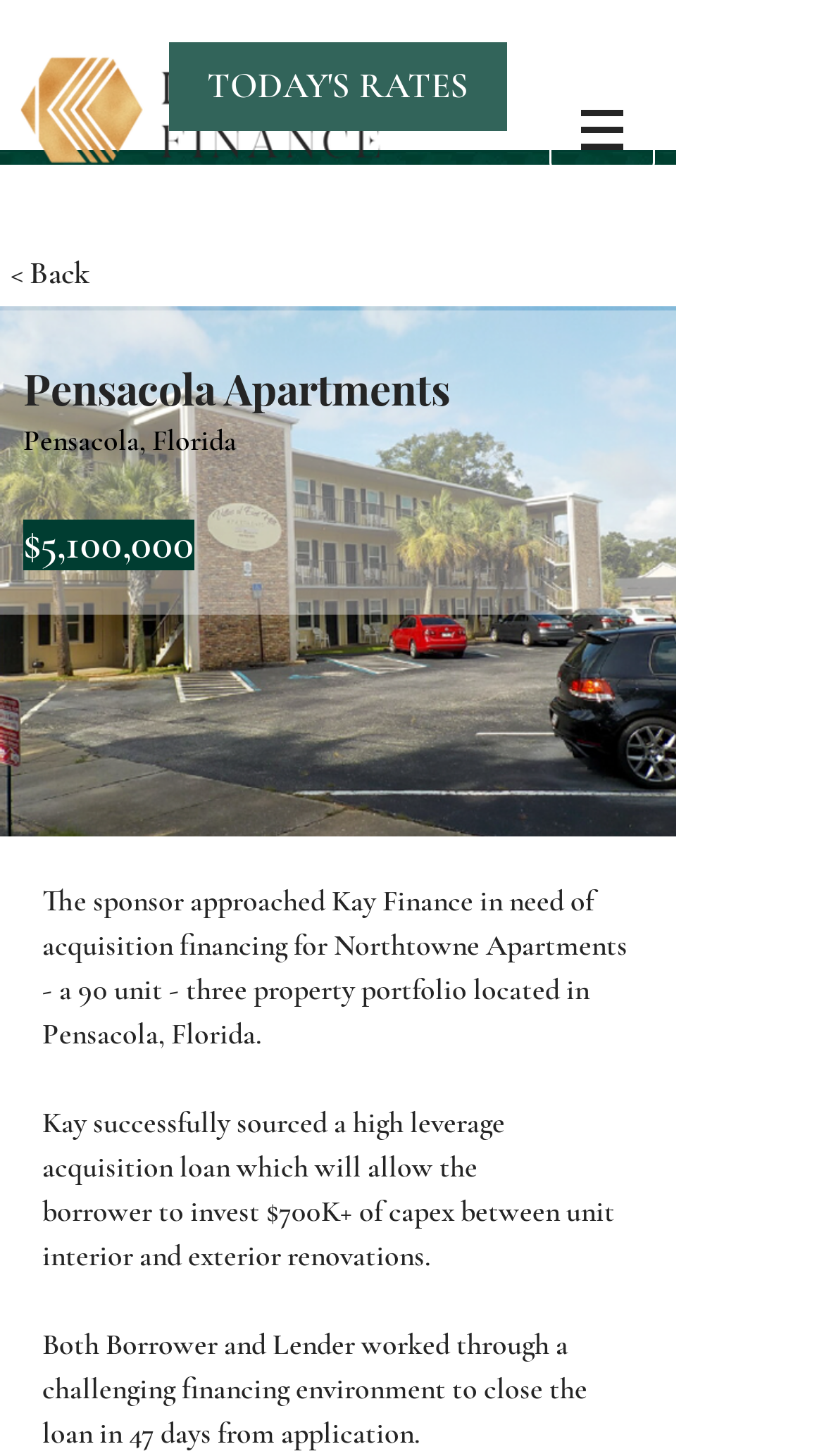Describe all the key features and sections of the webpage thoroughly.

The webpage is about Pensacola Apartments and Kayfinance. At the top left corner, there is a logo image 'logo_gold_black.png' with a link. Next to it, there is a navigation menu labeled 'Site'. Below the logo, there is a button labeled 'TODAY'S RATES'. 

On the left side, there is a back button with a link '< Back'. Below it, there is a heading 'Pensacola Apartments' followed by a subheading 'Pensacola, Florida'. 

On the right side, there is a large section of text describing a financing deal for Northtowne Apartments, a 90-unit property portfolio in Pensacola, Florida. The text is divided into four paragraphs, explaining how Kay Finance helped the sponsor acquire the property, sourced a high-leverage acquisition loan, and worked through a challenging financing environment to close the loan in 47 days. 

At the top of the page, there is a background image 'pattern.jpg' that spans most of the width. There is also an image within the navigation menu.